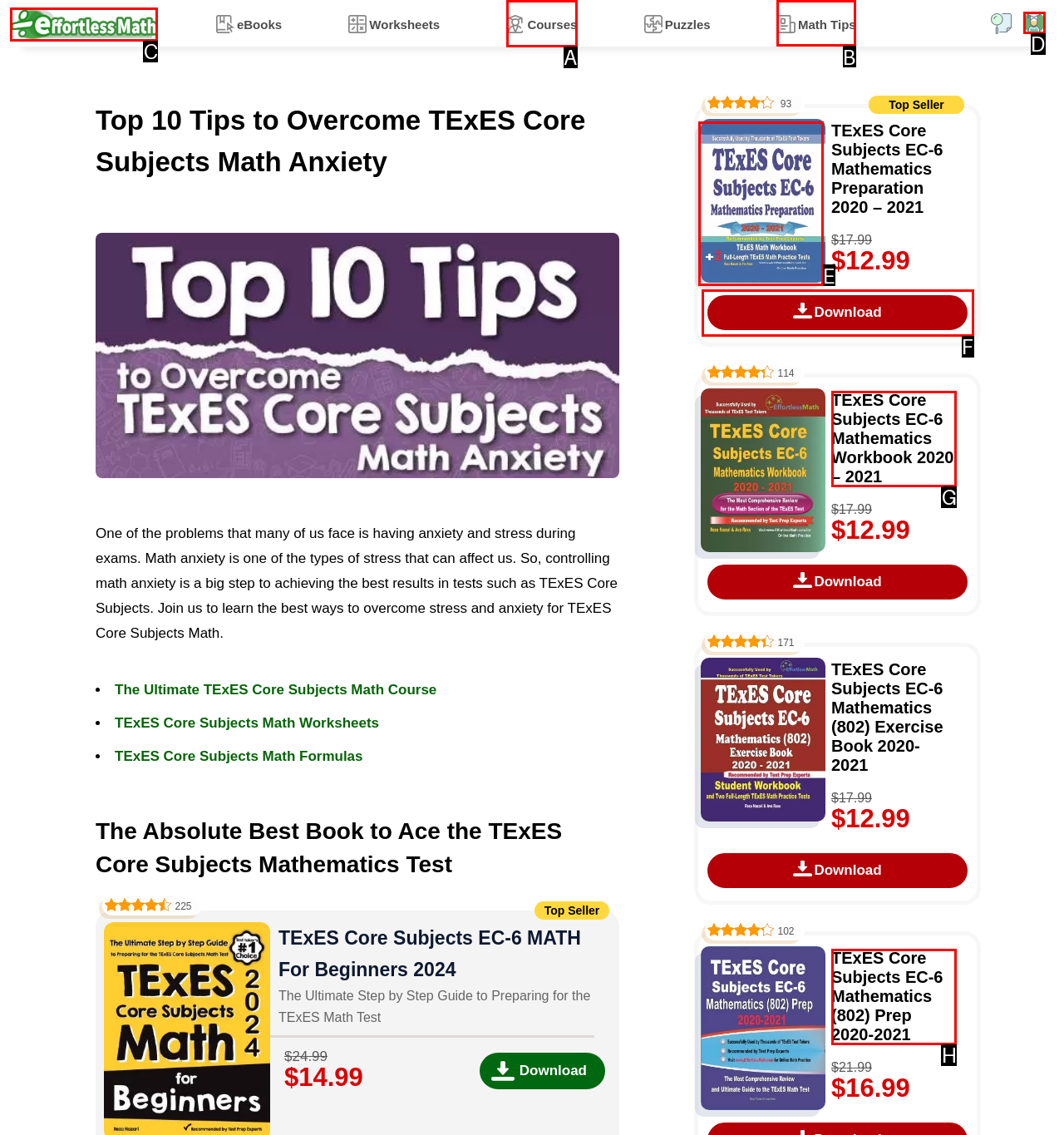From the options shown in the screenshot, tell me which lettered element I need to click to complete the task: Click the 'Math Tips' link.

B